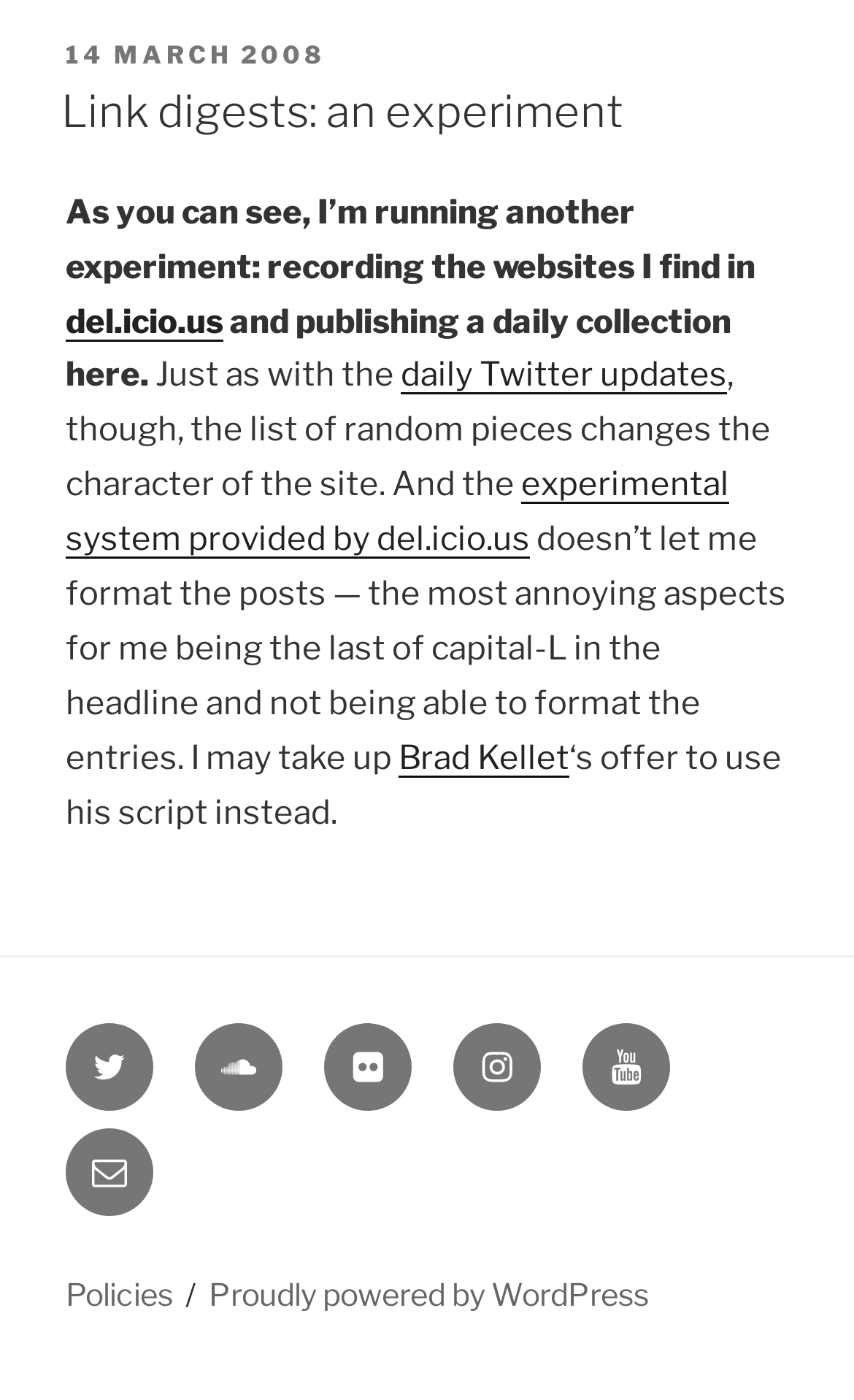Using the image as a reference, answer the following question in as much detail as possible:
What is the limitation of the experimental system?

The experimental system provided by del.icio.us does not allow the author to format the posts, which is a limitation mentioned in the article.